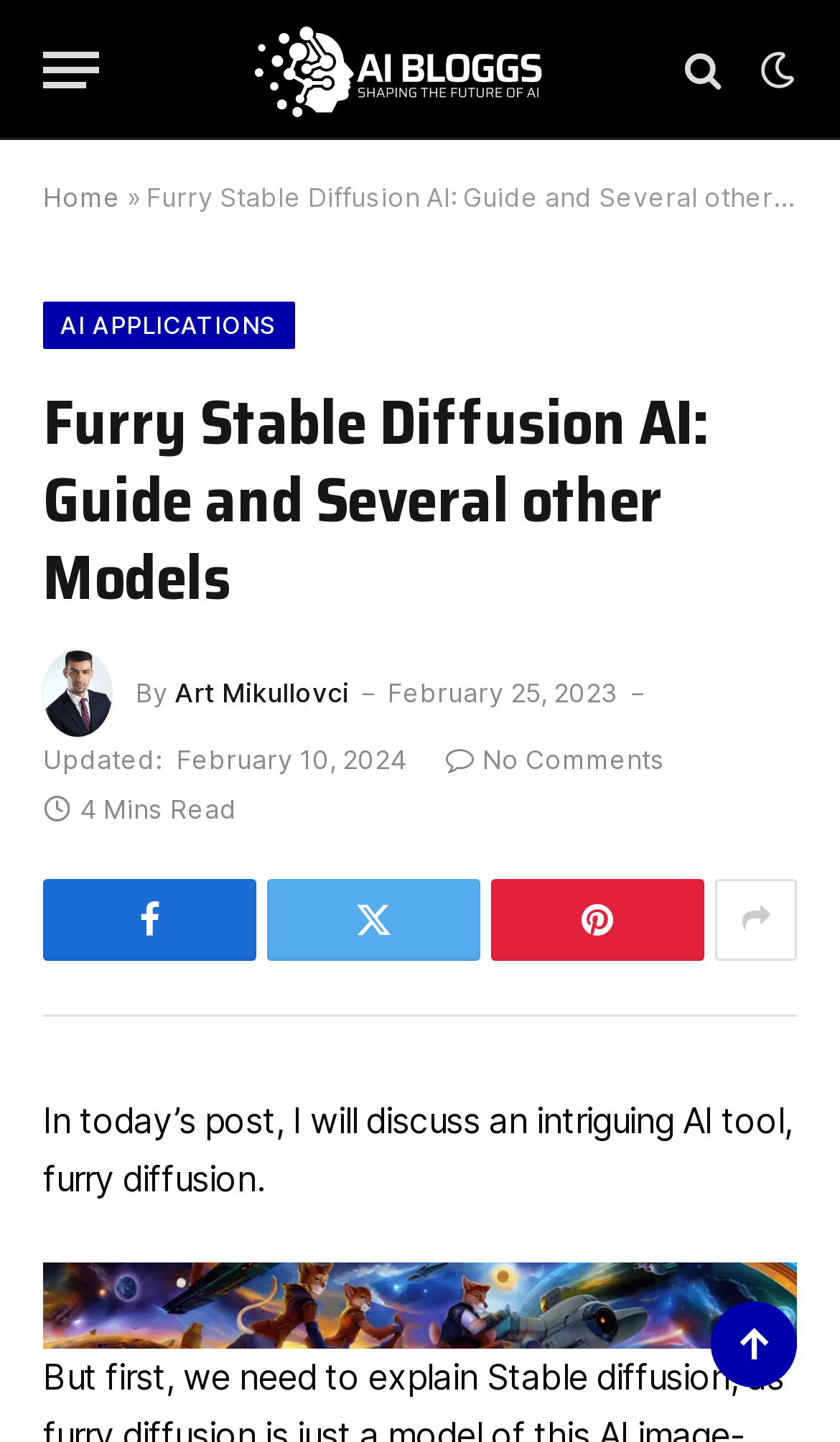What is the topic of the article?
Provide an in-depth and detailed explanation in response to the question.

I found the topic by looking at the heading 'Furry Stable Diffusion AI: Guide and Several other Models' and the image with the text 'Furry stable diffusion', which indicates that the article is about Furry Stable Diffusion AI.